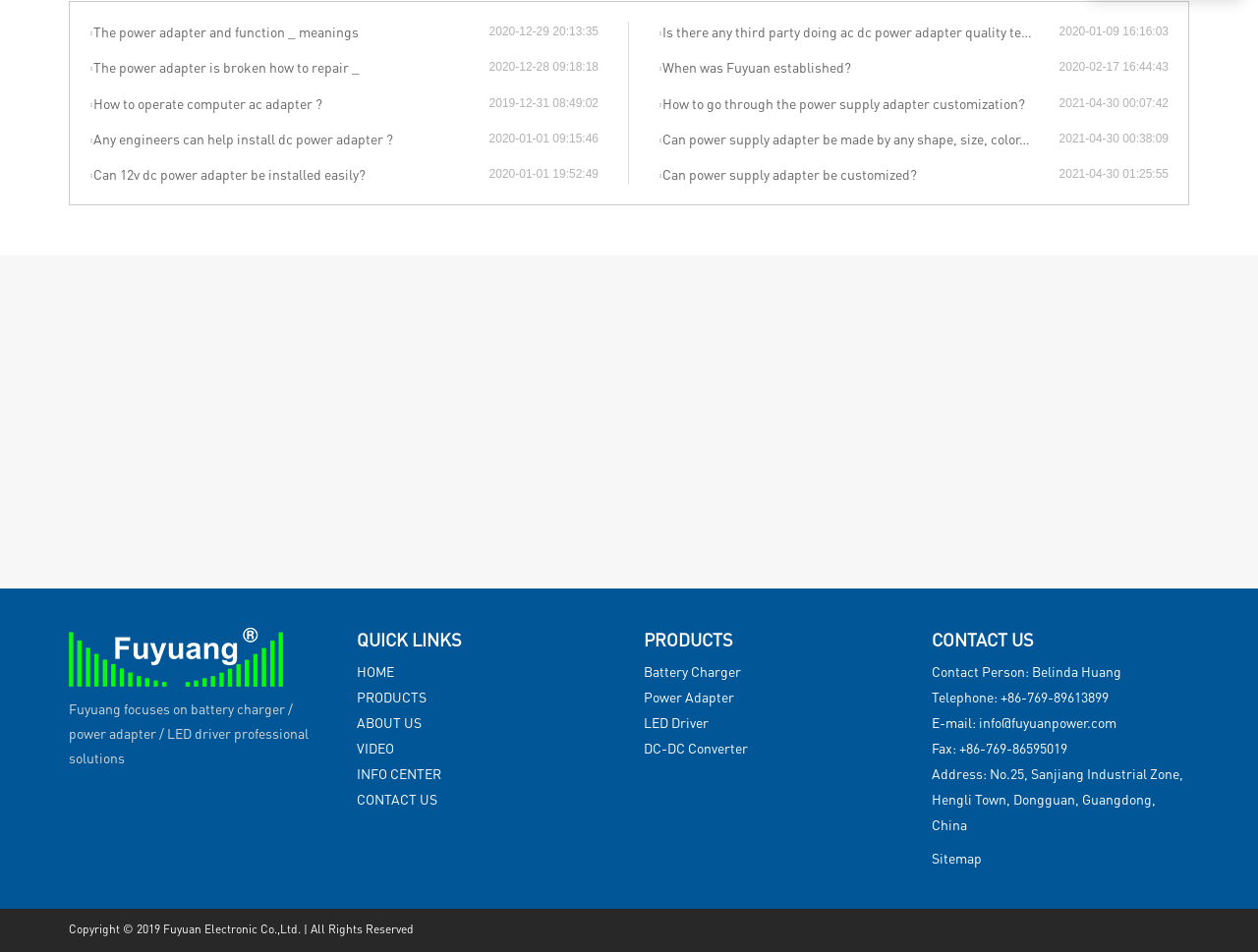Locate the coordinates of the bounding box for the clickable region that fulfills this instruction: "Check the sitemap".

[0.74, 0.891, 0.78, 0.91]